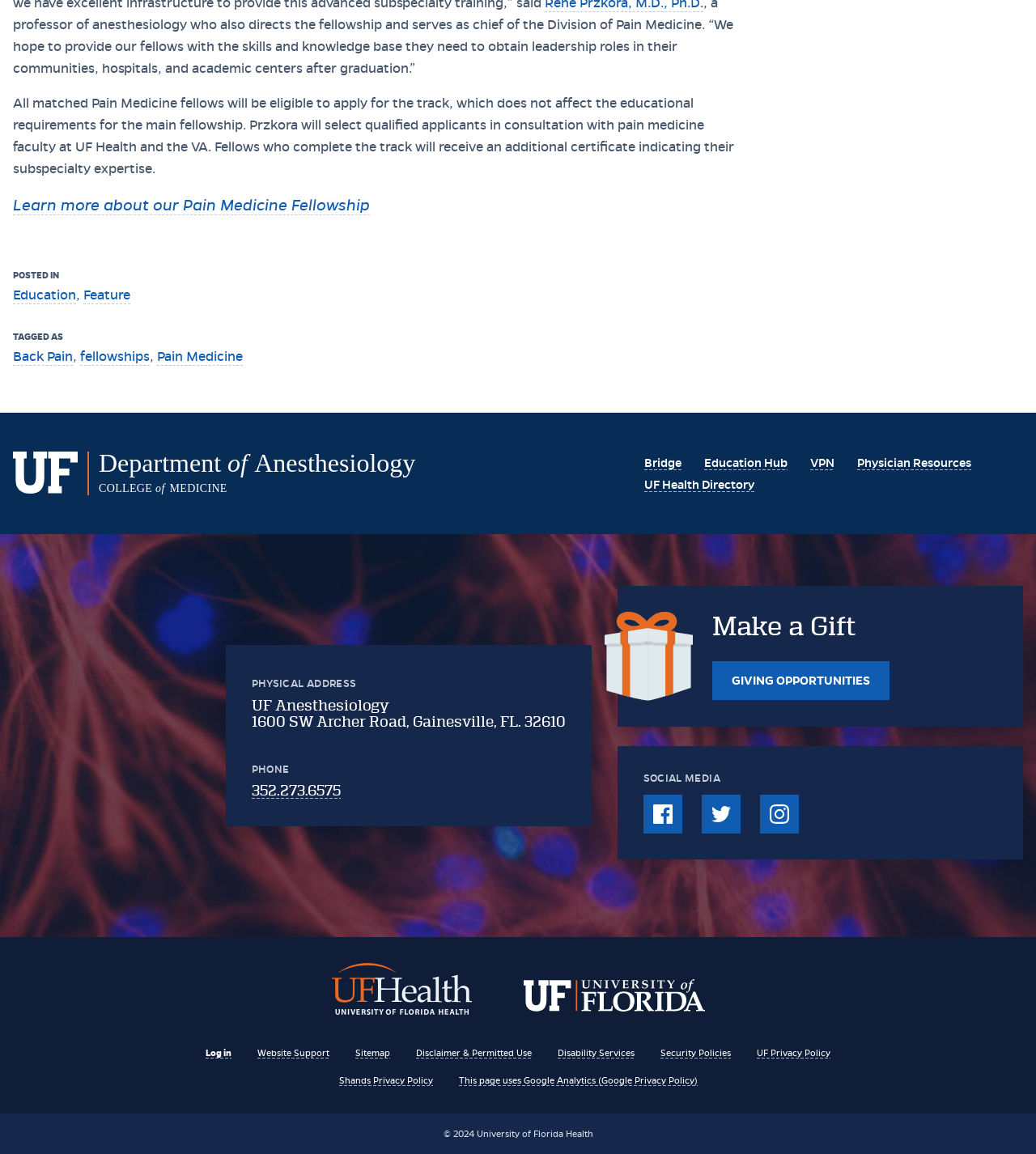Determine the bounding box coordinates of the clickable area required to perform the following instruction: "Visit the Department of Anesthesiology COLLEGE of MEDICINE". The coordinates should be represented as four float numbers between 0 and 1: [left, top, right, bottom].

[0.012, 0.392, 0.612, 0.429]